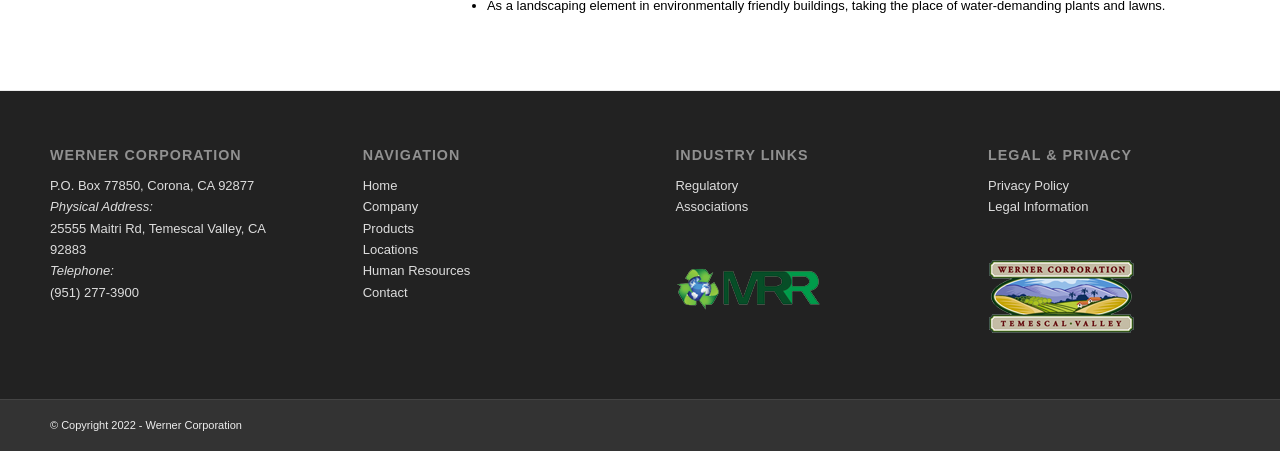Please identify the bounding box coordinates of the clickable region that I should interact with to perform the following instruction: "check locations". The coordinates should be expressed as four float numbers between 0 and 1, i.e., [left, top, right, bottom].

[0.283, 0.536, 0.327, 0.57]